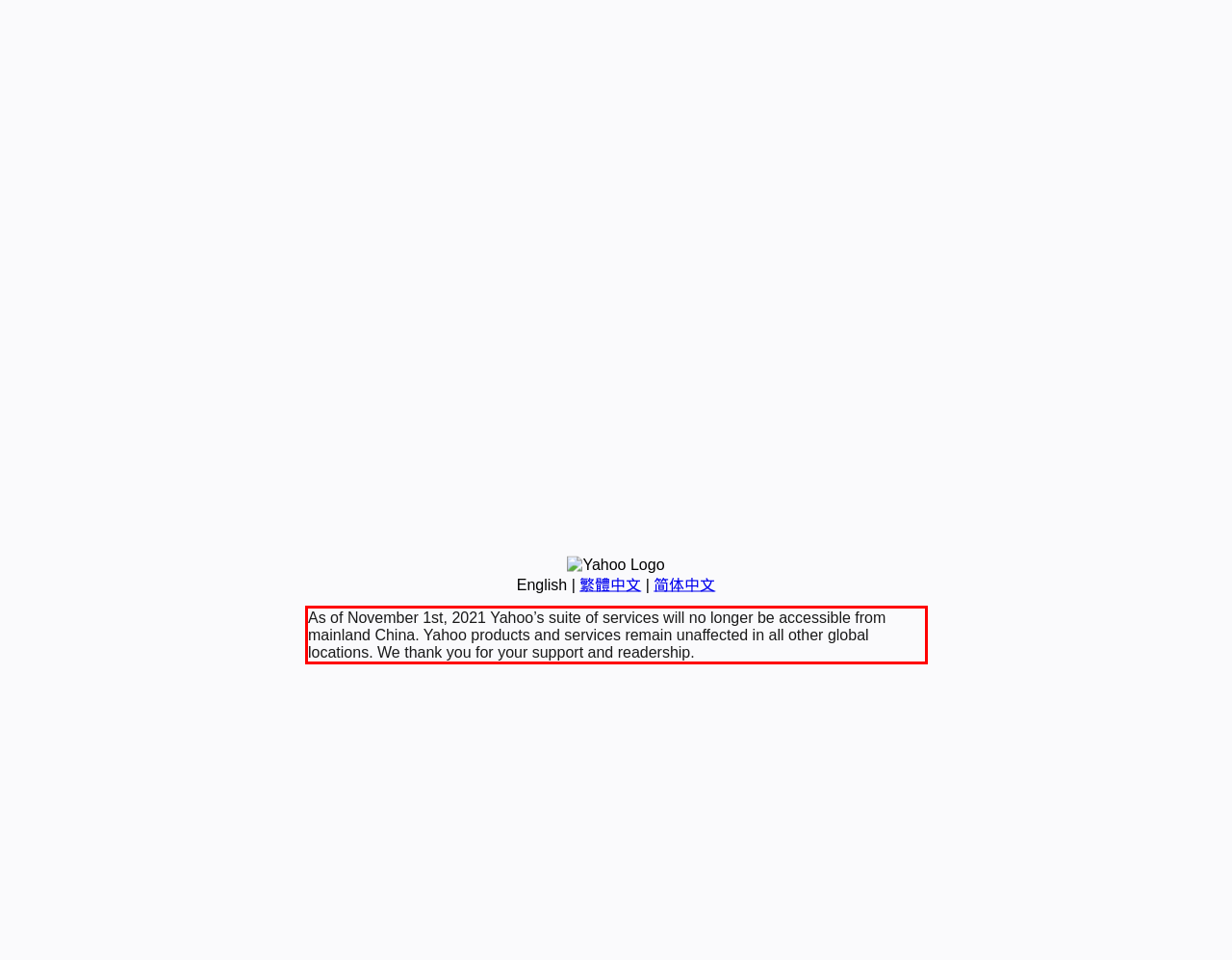The screenshot you have been given contains a UI element surrounded by a red rectangle. Use OCR to read and extract the text inside this red rectangle.

As of November 1st, 2021 Yahoo’s suite of services will no longer be accessible from mainland China. Yahoo products and services remain unaffected in all other global locations. We thank you for your support and readership.